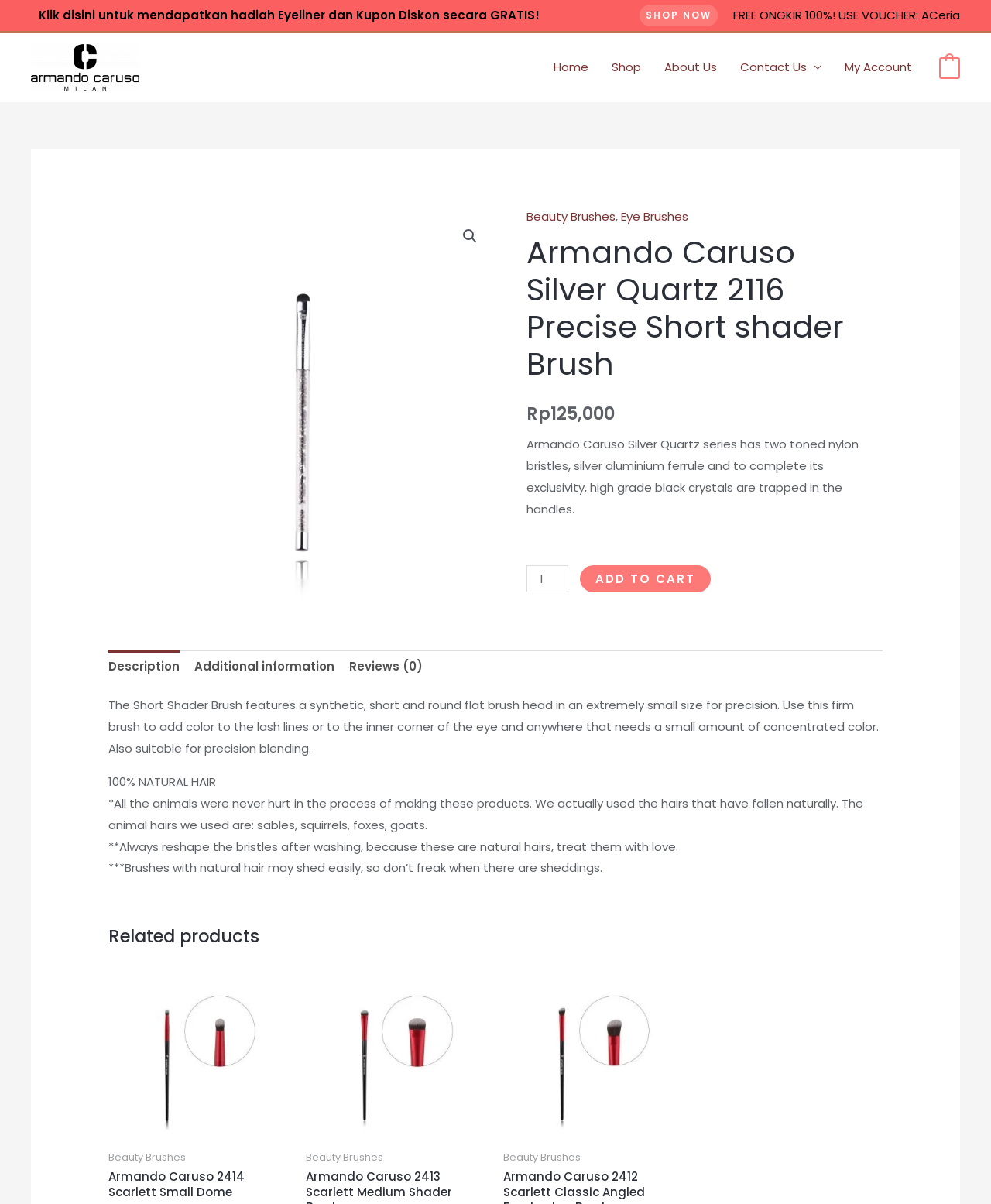Provide an in-depth caption for the contents of the webpage.

This webpage is about a specific product, the Armando Caruso Silver Quartz 2116 Precise Short shader Brush. At the top, there is a header section with a link to receive a free eyeliner and discount coupon. Below this, there is a navigation menu with links to the home page, shop, about us, contact us, and my account.

On the left side, there is a section with a search icon and a link to view the shopping cart. Below this, there are links to different categories, including beauty brushes and eye brushes.

The main content of the page is about the product, with a heading that displays the product name. There is a description of the product, which mentions its features, such as two-toned nylon bristles, a silver aluminum ferrule, and high-grade black crystals trapped in the handles. The product price is displayed as Rp 125,000.

Below the product description, there is a section to select the product quantity and an "Add to Cart" button. There is also a tab list with three tabs: description, additional information, and reviews. The description tab is selected by default and displays a detailed description of the product, including its features and usage.

The page also displays related products, with three products shown below the main product description. Each related product has an image and a link to its product page.